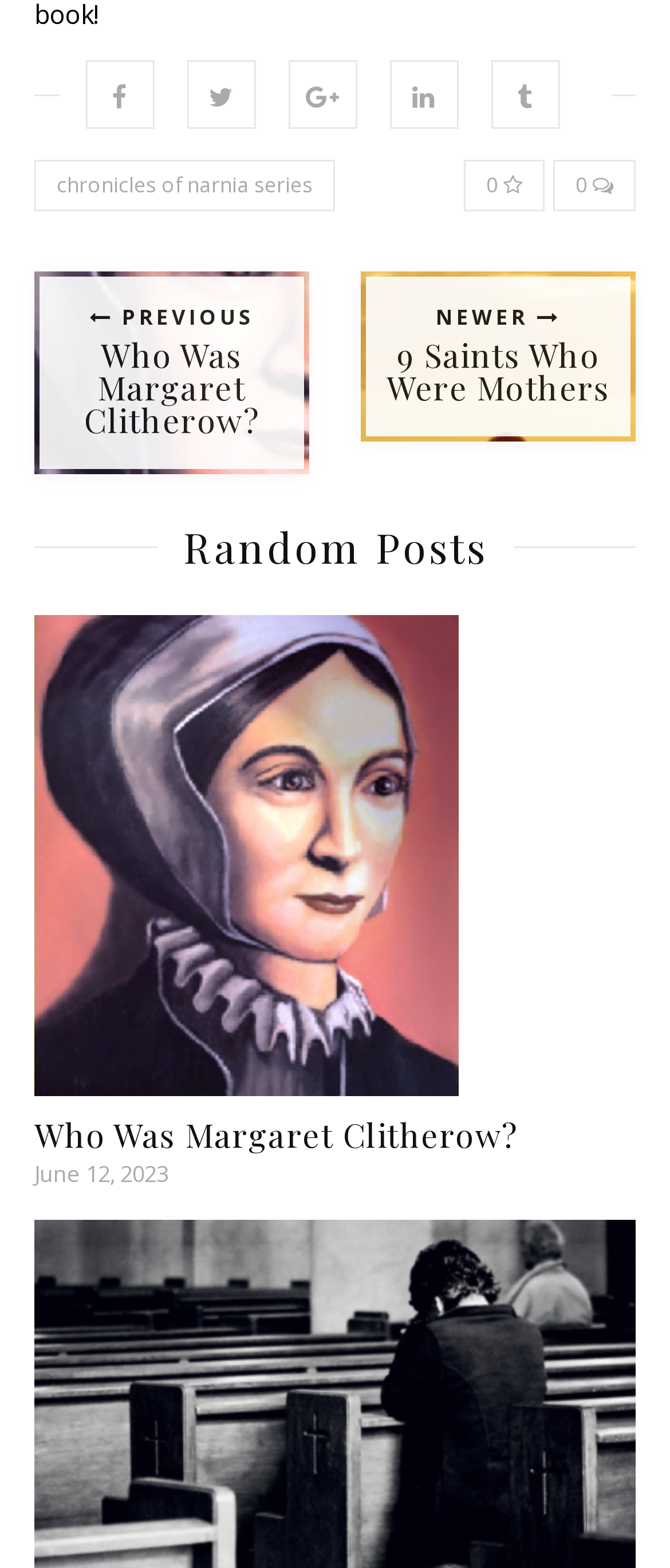Given the description of the UI element: "previous Who Was Margaret Clitherow?", predict the bounding box coordinates in the form of [left, top, right, bottom], with each value being a float between 0 and 1.

[0.059, 0.177, 0.454, 0.299]